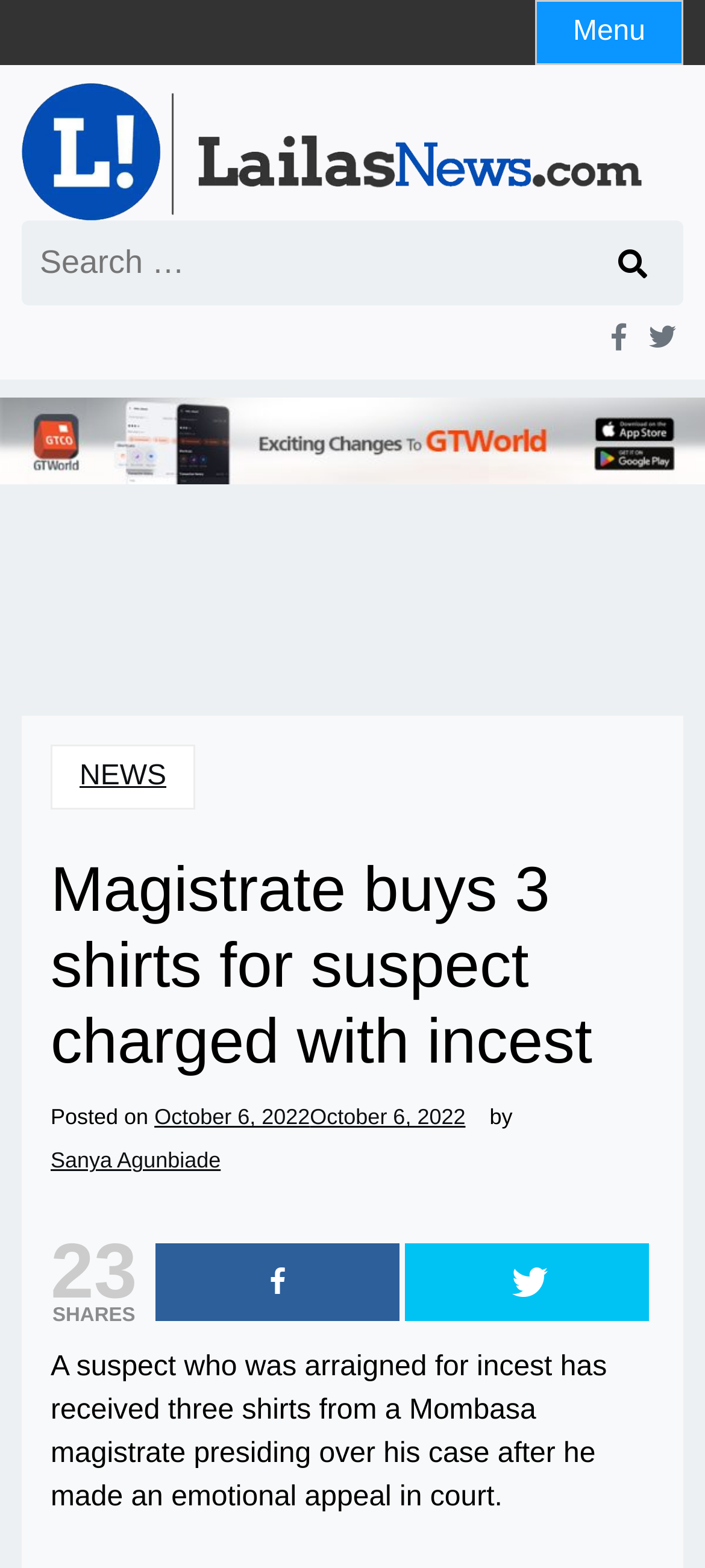Describe all visible elements and their arrangement on the webpage.

The webpage appears to be a news article page. At the top, there is a menu button on the right side, and a logo of "Lailasnews" on the left side, accompanied by a search bar with a search button. Below the search bar, there are two social media links.

The main content of the page is a news article with the title "Magistrate buys 3 shirts for suspect charged with incest" in a large font. The title is followed by the posted date, "October 6, 2022", and the author's name, "Sanya Agunbiade". 

Below the title, there is a share counter displaying "23" shares, and two share buttons for Facebook and Twitter. The main article text is a short paragraph that summarizes the news, stating that a suspect who was arraigned for incest received three shirts from a Mombasa magistrate after making an emotional appeal in court.